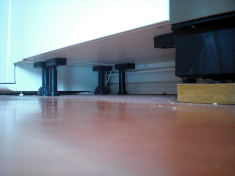What is the purpose of the wooden board?
Using the information presented in the image, please offer a detailed response to the question.

The caption states that the wooden board on the floor serves as an additional support or leveling element, enhancing the overall stability of the setup, which implies that its purpose is to provide extra support or leveling for the cabinets.